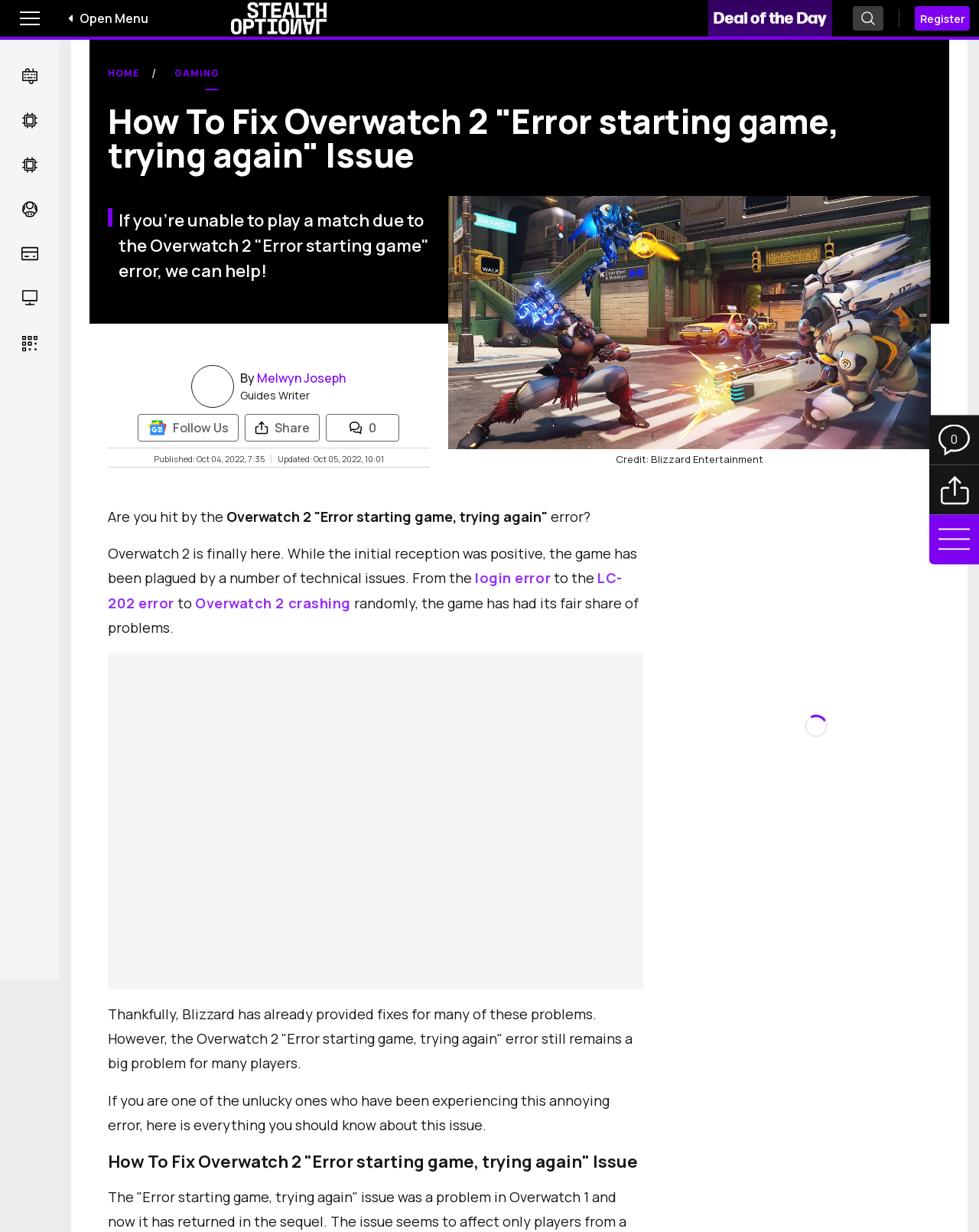Answer the following in one word or a short phrase: 
What is the category of the article?

Gaming